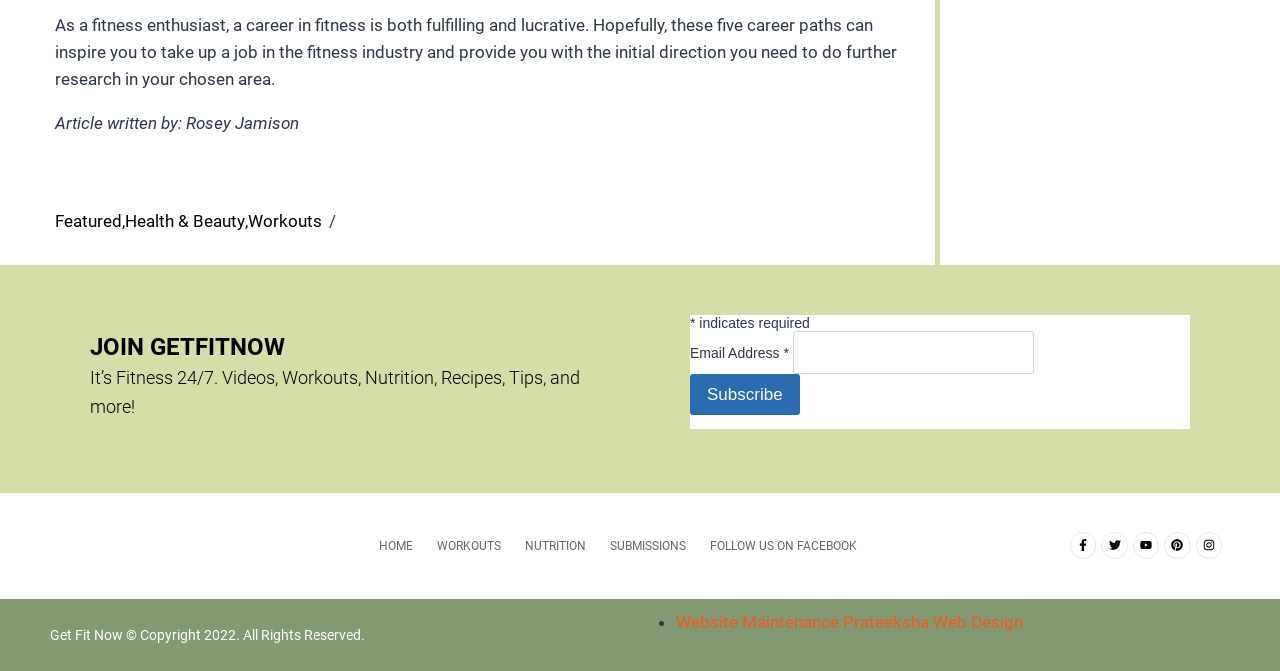Show the bounding box coordinates of the element that should be clicked to complete the task: "Click on the Workouts link".

[0.194, 0.31, 0.252, 0.35]